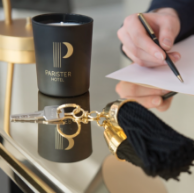Construct a detailed narrative about the image.

In this image, a stylish desk setting features a sleek black candle with the logo of "Parister Hotel," exuding elegance and warmth. Beside the candle, a hand is seen poised over a white piece of paper, likely engaged in writing or planning. Prominently placed in the foreground are a set of gold hotel keys attached to a luxurious tassel, adding a touch of sophistication to the scene. The reflective surface of the desk enhances the overall aesthetic, creating a serene and inviting atmosphere that embodies the essence of refined hospitality.